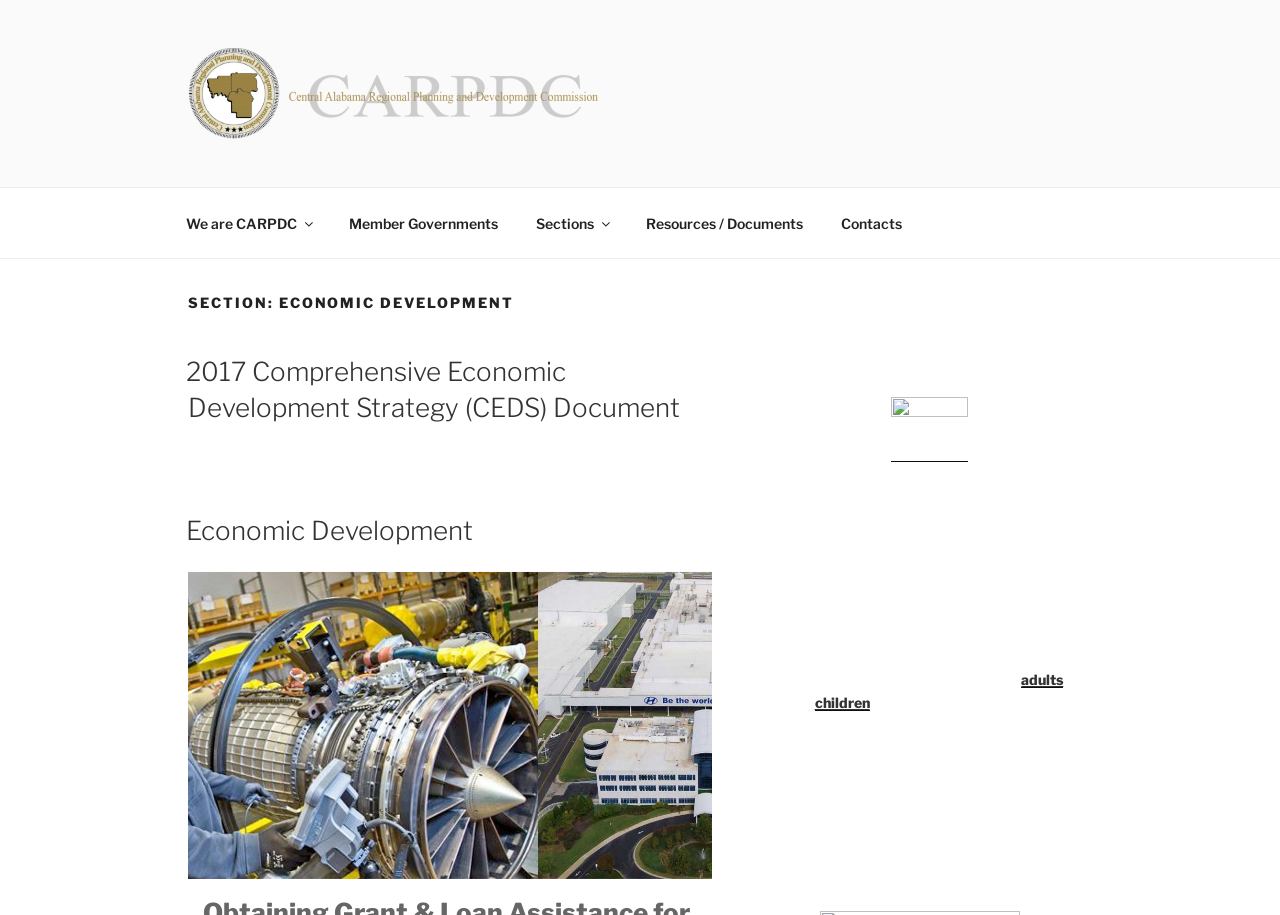Point out the bounding box coordinates of the section to click in order to follow this instruction: "Click on Physical Security".

None